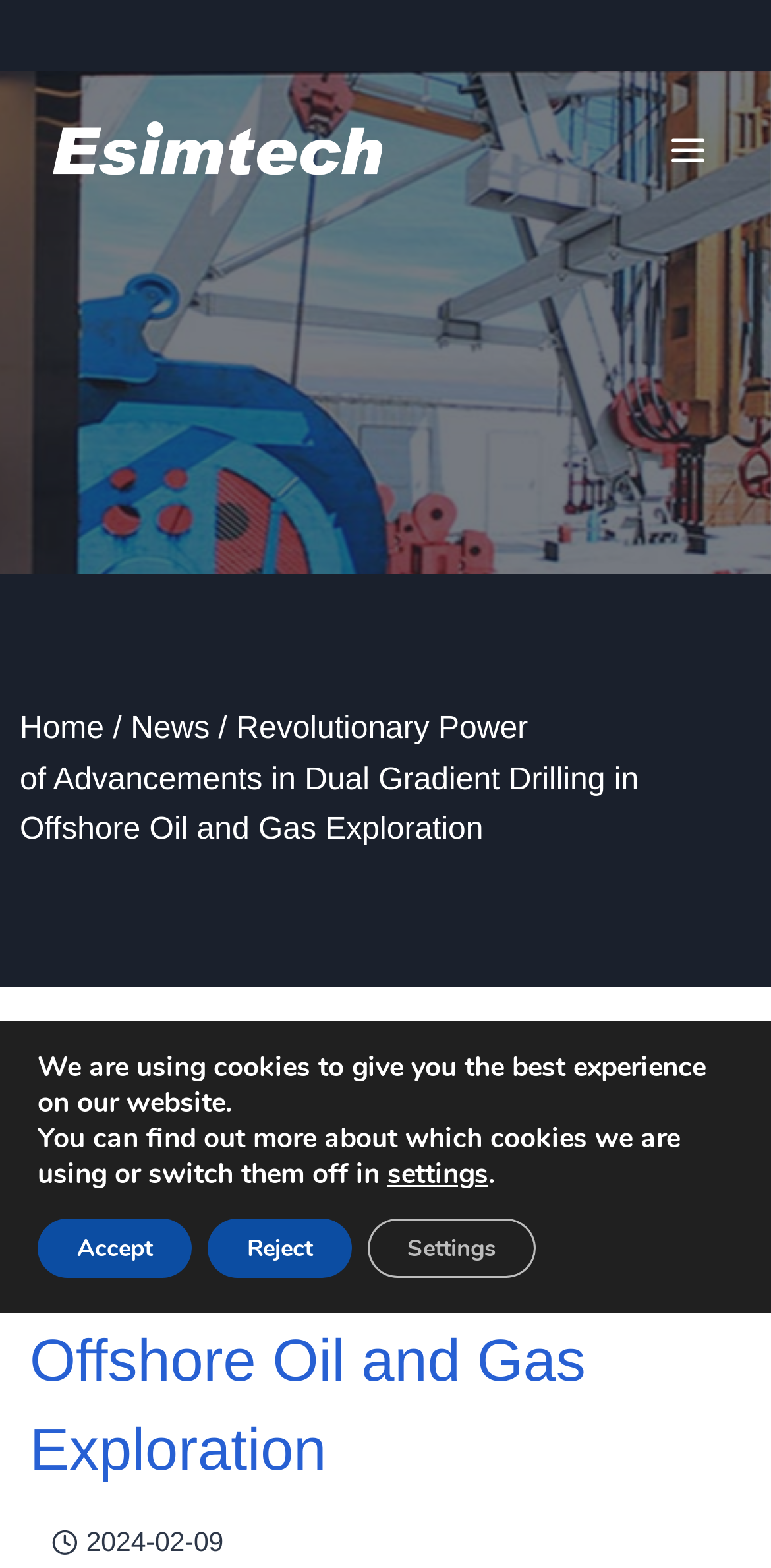Identify the bounding box coordinates for the UI element described as: "parent_node: Search name="searchword" placeholder="Search ..."".

None